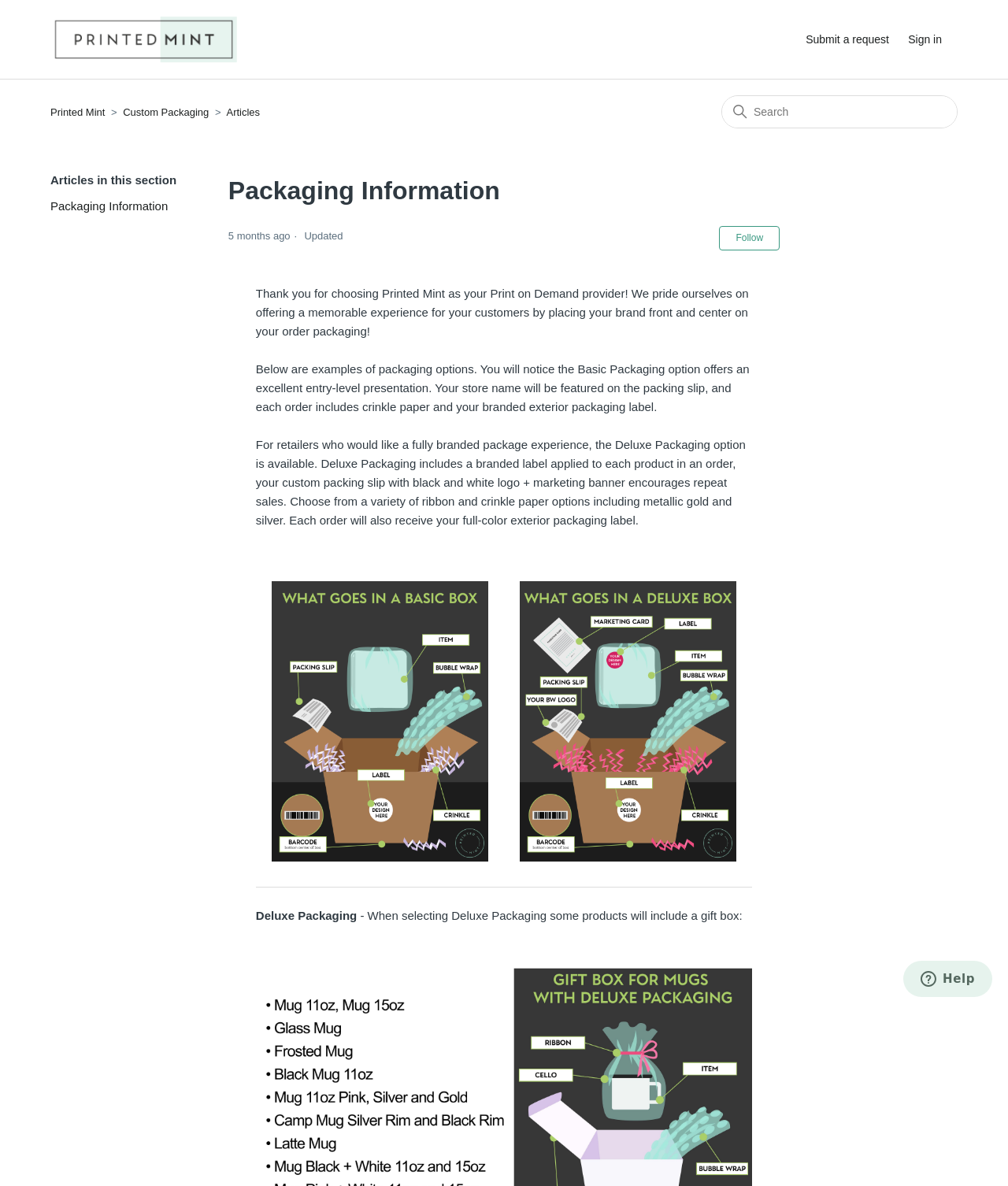What is the purpose of the 'Follow Article' button?
Based on the image, please offer an in-depth response to the question.

The 'Follow Article' button is located in the header area of the webpage and is described by the text 'Follow Article'. Its purpose is to allow users to follow the article, which is indicated by the text 'Not yet followed by anyone'.